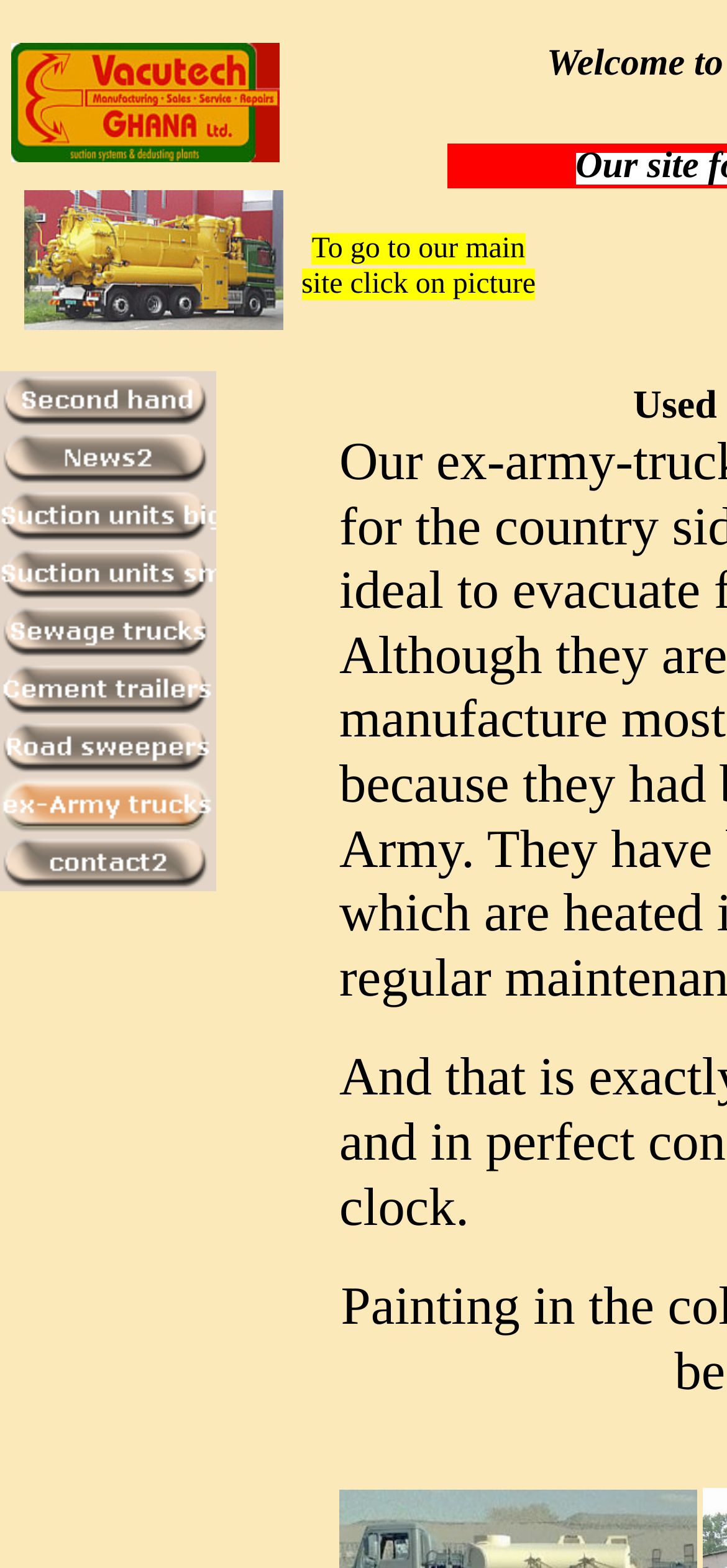Identify the bounding box of the UI component described as: "alt="KOKS-megavac05" title="KOKS-megavac05"".

[0.033, 0.195, 0.39, 0.215]